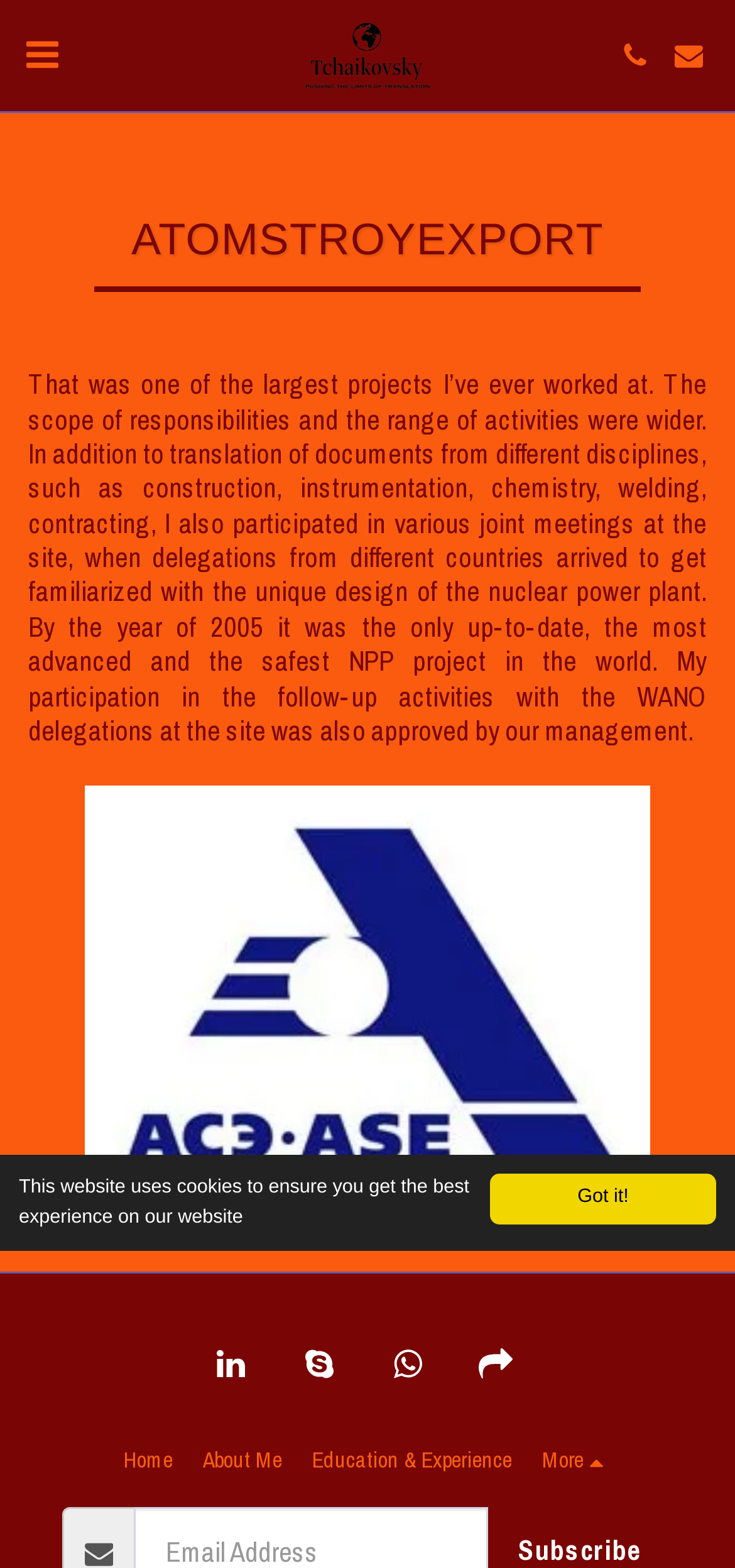What is the name of the company?
Using the details shown in the screenshot, provide a comprehensive answer to the question.

The name of the company can be found in the heading element with the text 'ATOMSTROYEXPORT' located at the top of the webpage.